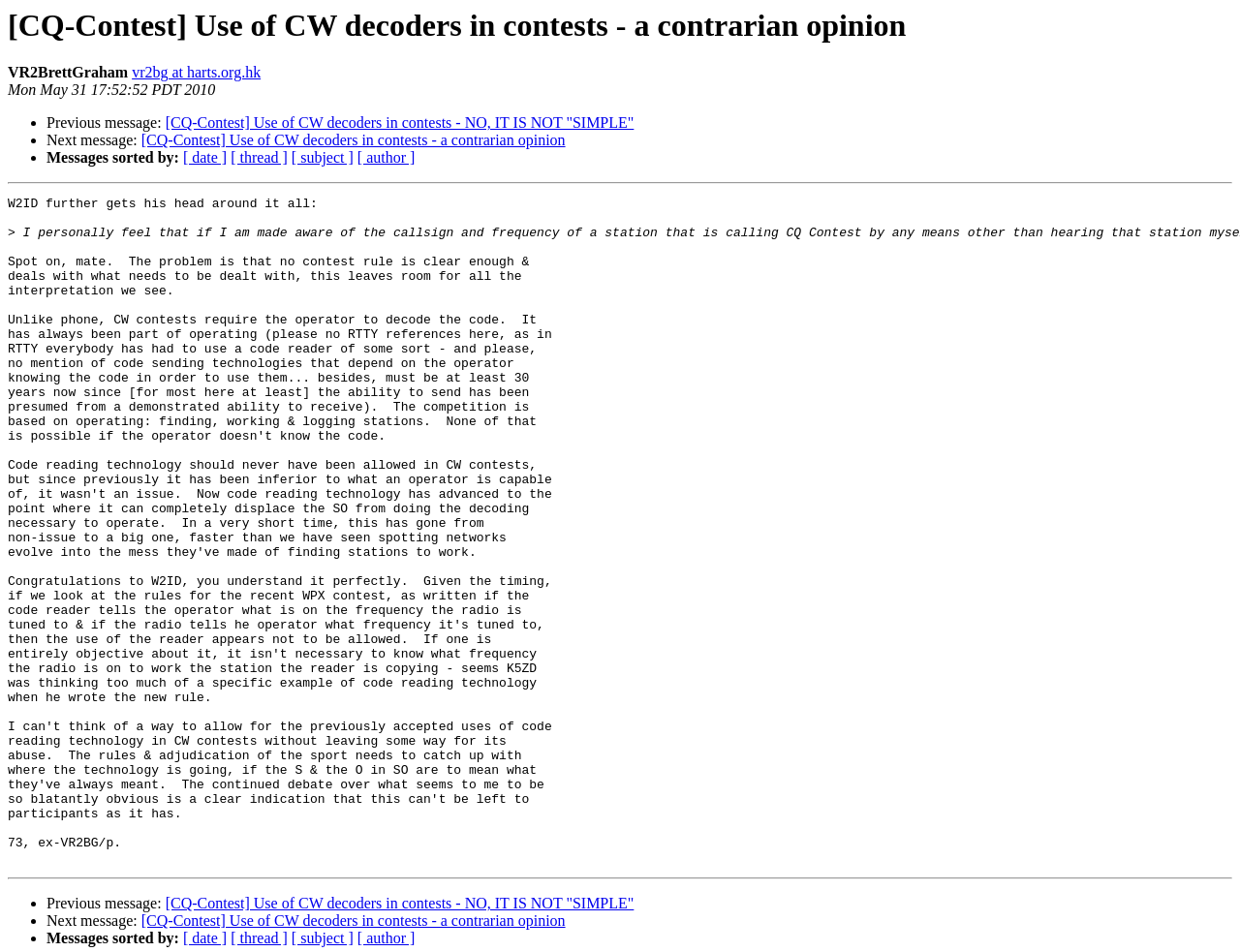Please reply to the following question using a single word or phrase: 
What is the author of the post?

VR2BrettGraham